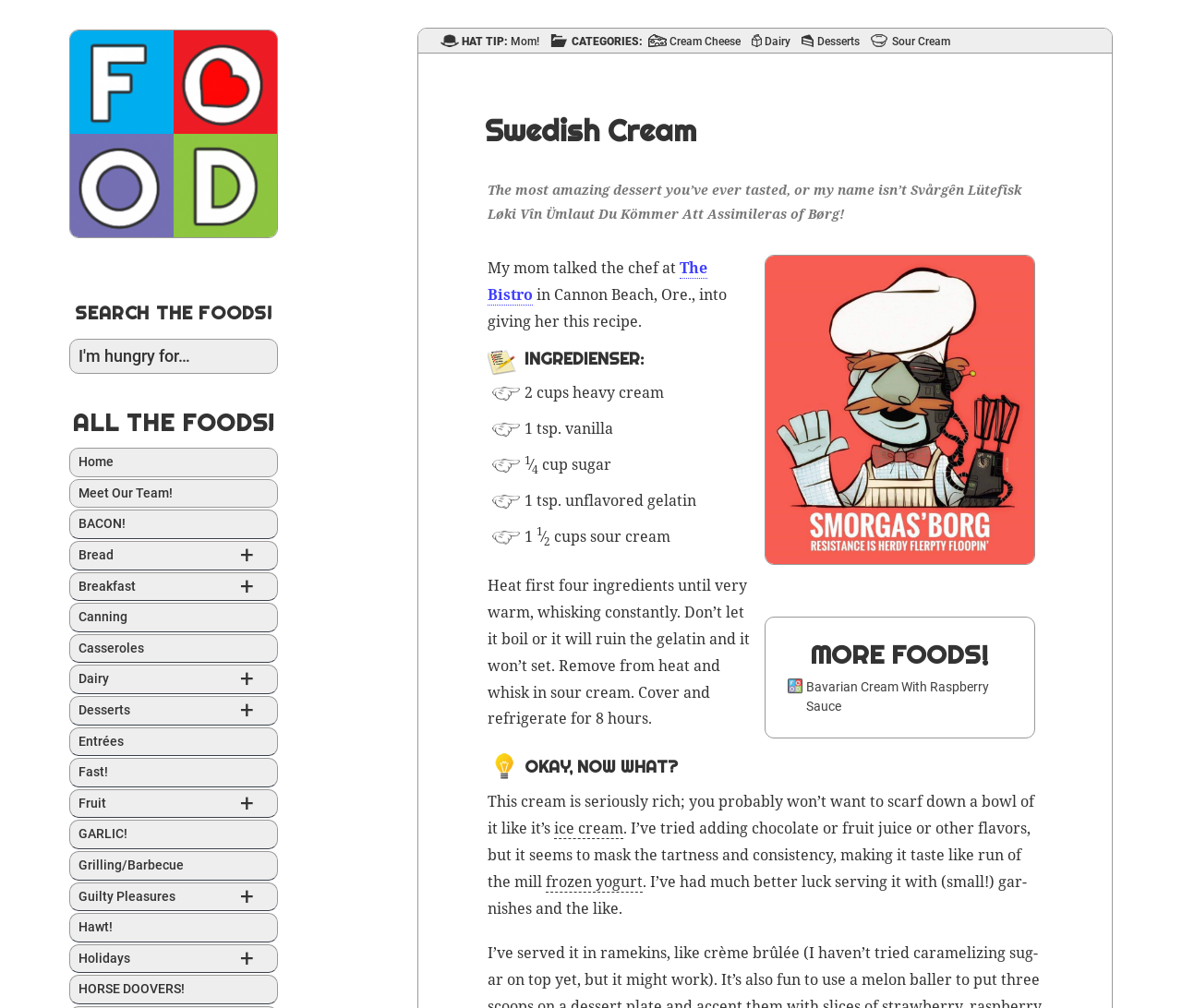Please identify the bounding box coordinates of the element I need to click to follow this instruction: "Explore Desserts".

[0.059, 0.69, 0.235, 0.719]